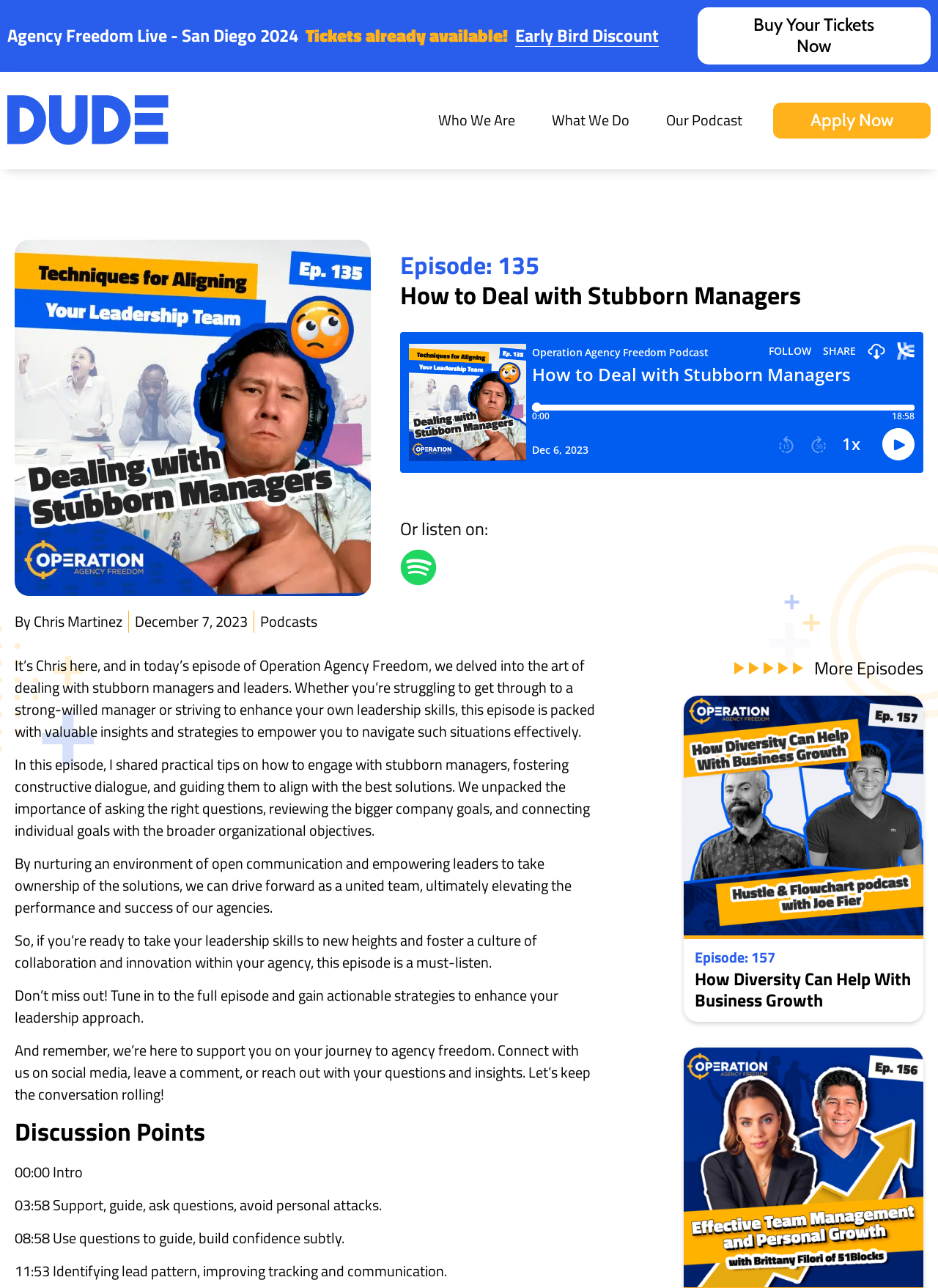Could you specify the bounding box coordinates for the clickable section to complete the following instruction: "Check out more podcast episodes"?

[0.729, 0.54, 0.984, 0.793]